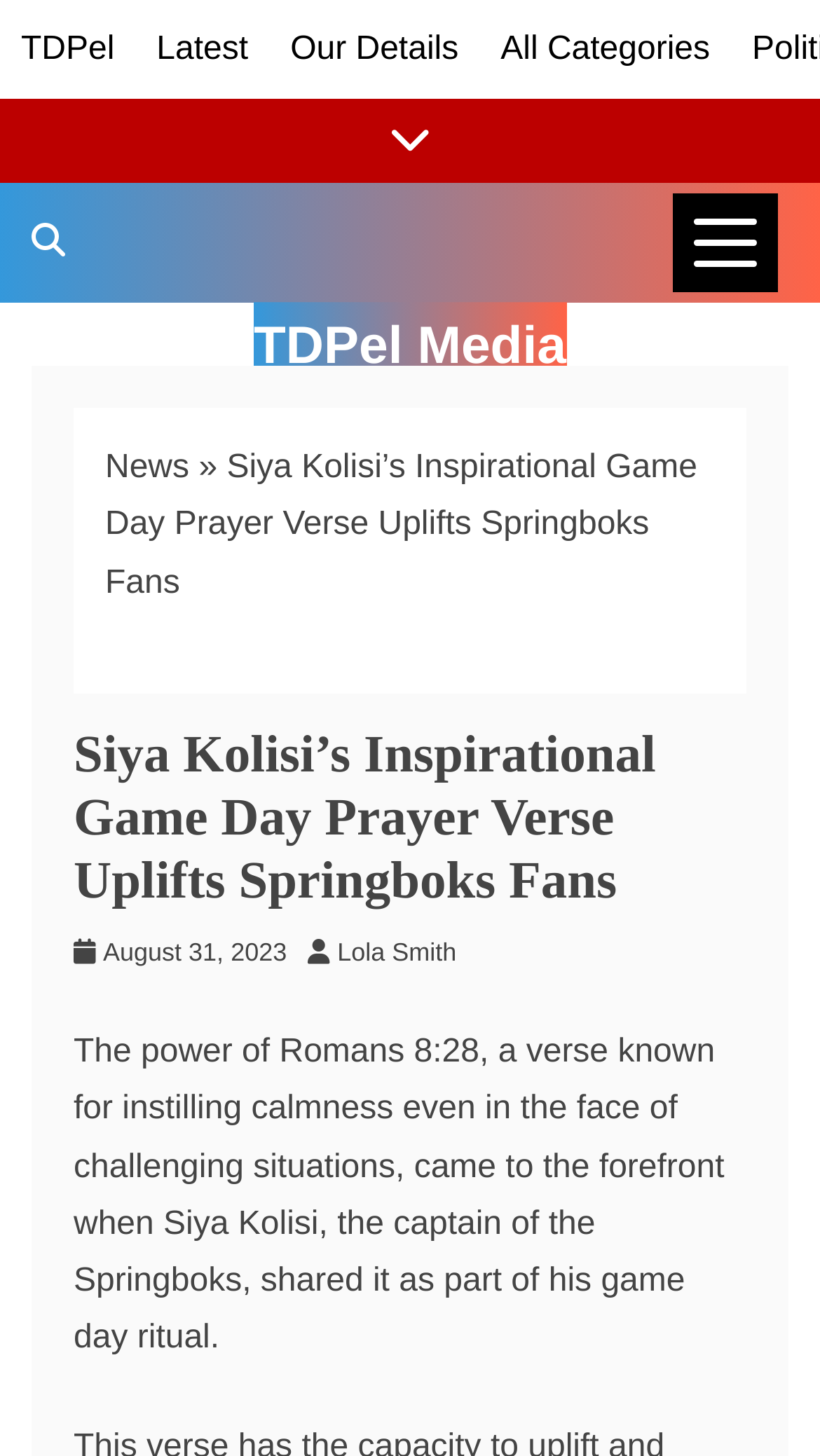Please find the bounding box coordinates (top-left x, top-left y, bottom-right x, bottom-right y) in the screenshot for the UI element described as follows: All Categories

[0.61, 0.022, 0.866, 0.046]